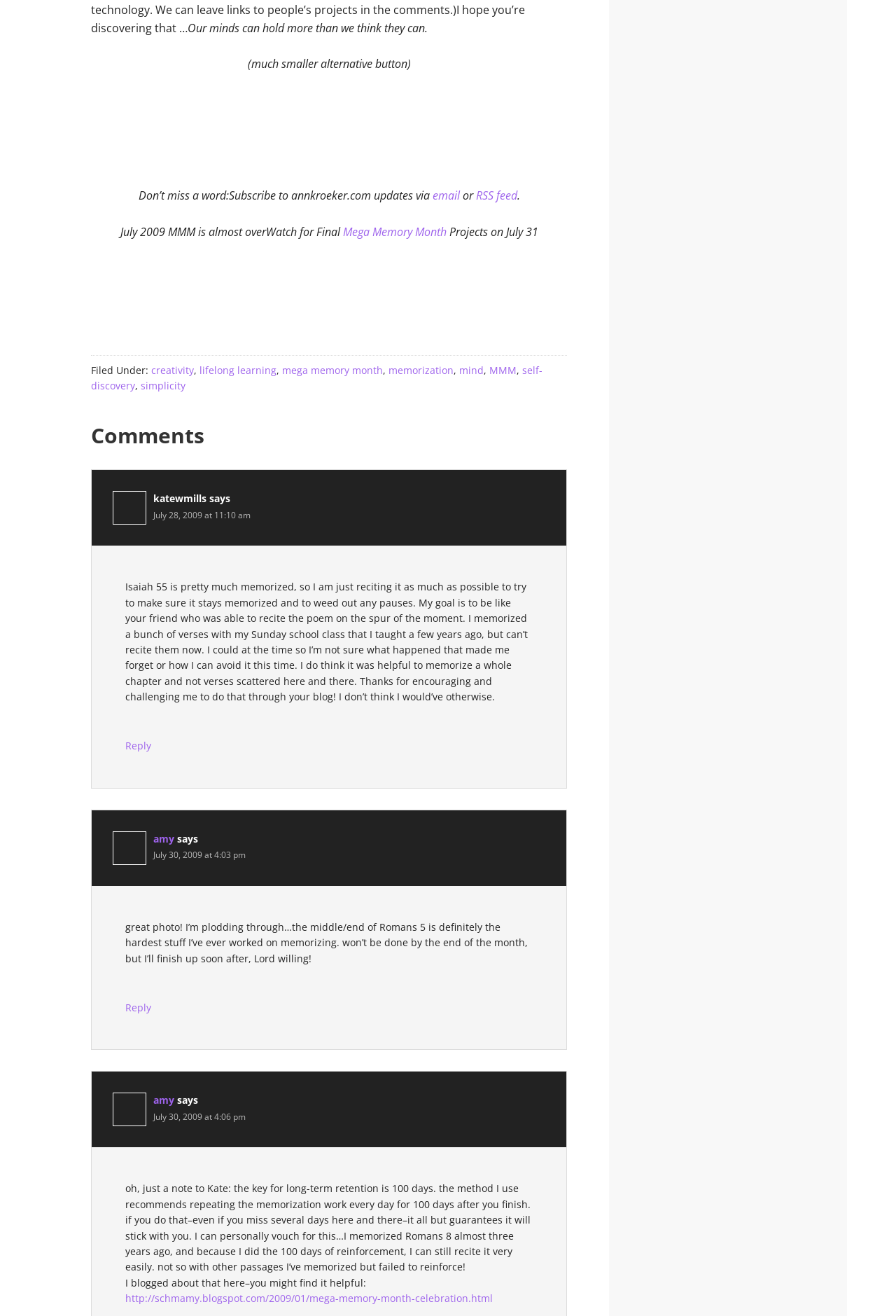Please locate the bounding box coordinates of the element that should be clicked to complete the given instruction: "Visit MMM progress reports".

[0.309, 0.115, 0.426, 0.127]